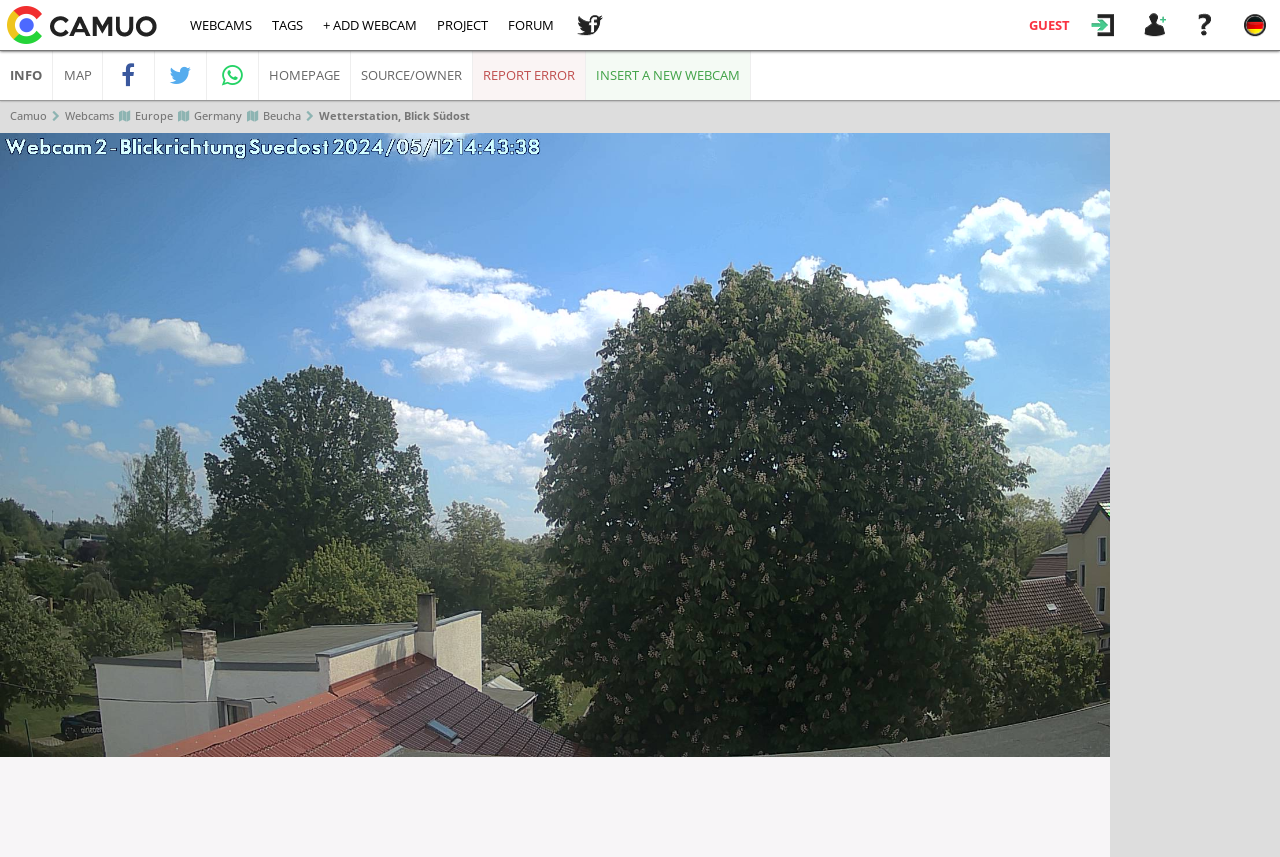What is the name of the webcam direction?
Give a one-word or short-phrase answer derived from the screenshot.

Blick Südost